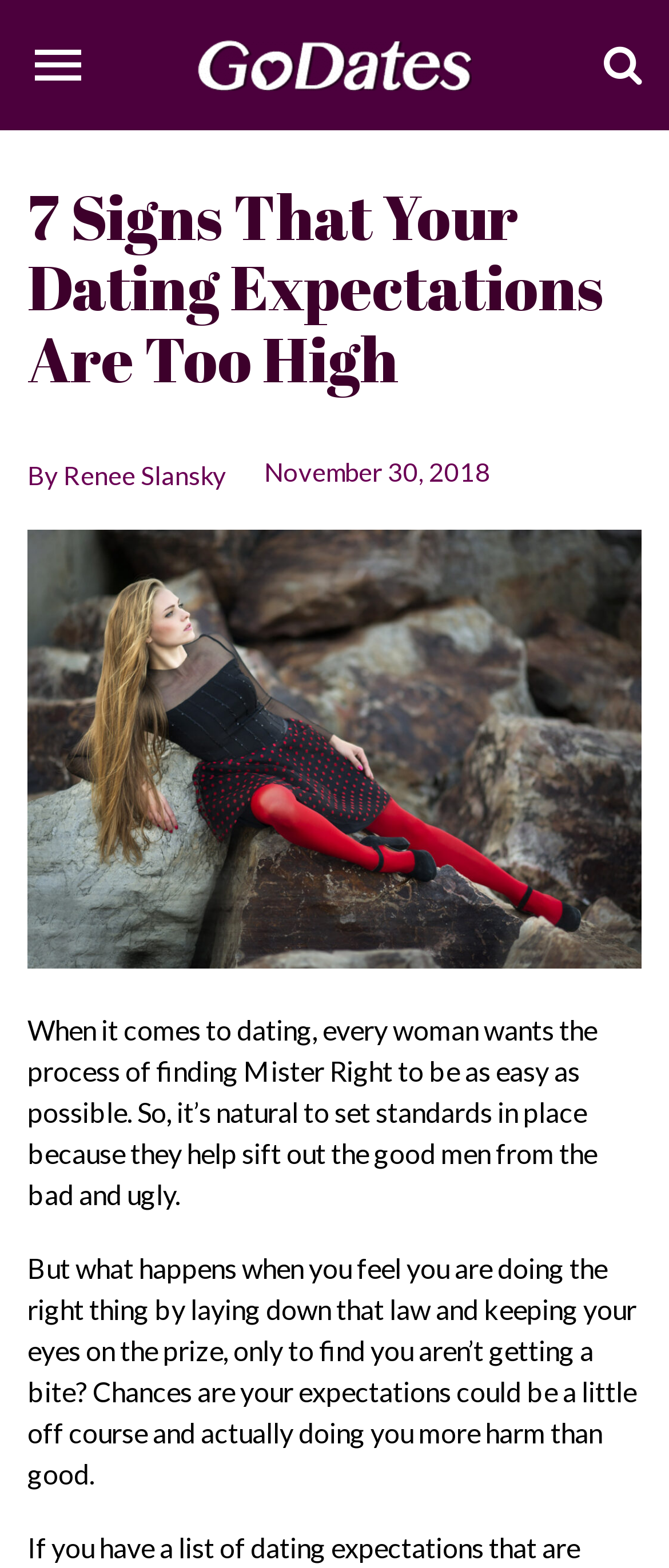Use the information in the screenshot to answer the question comprehensively: What is the image about?

I determined that the image is about dating by looking at the context of the article which talks about dating expectations and the image is located below the main heading, suggesting that it is related to the topic of the article.